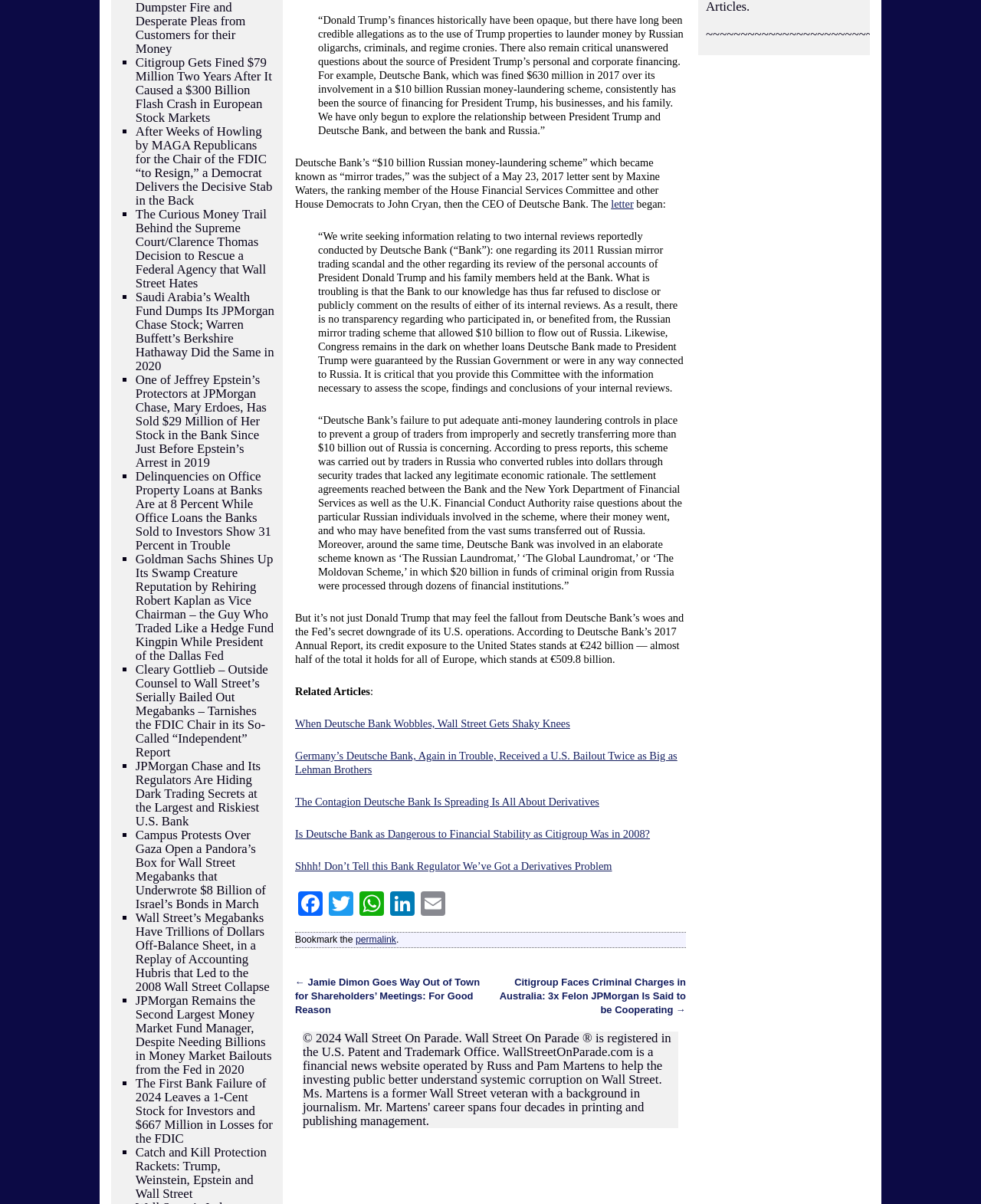How much was Deutsche Bank fined in 2017?
Provide a detailed answer to the question using information from the image.

Deutsche Bank was fined $630 million in 2017 over its involvement in a $10 billion Russian money-laundering scheme.